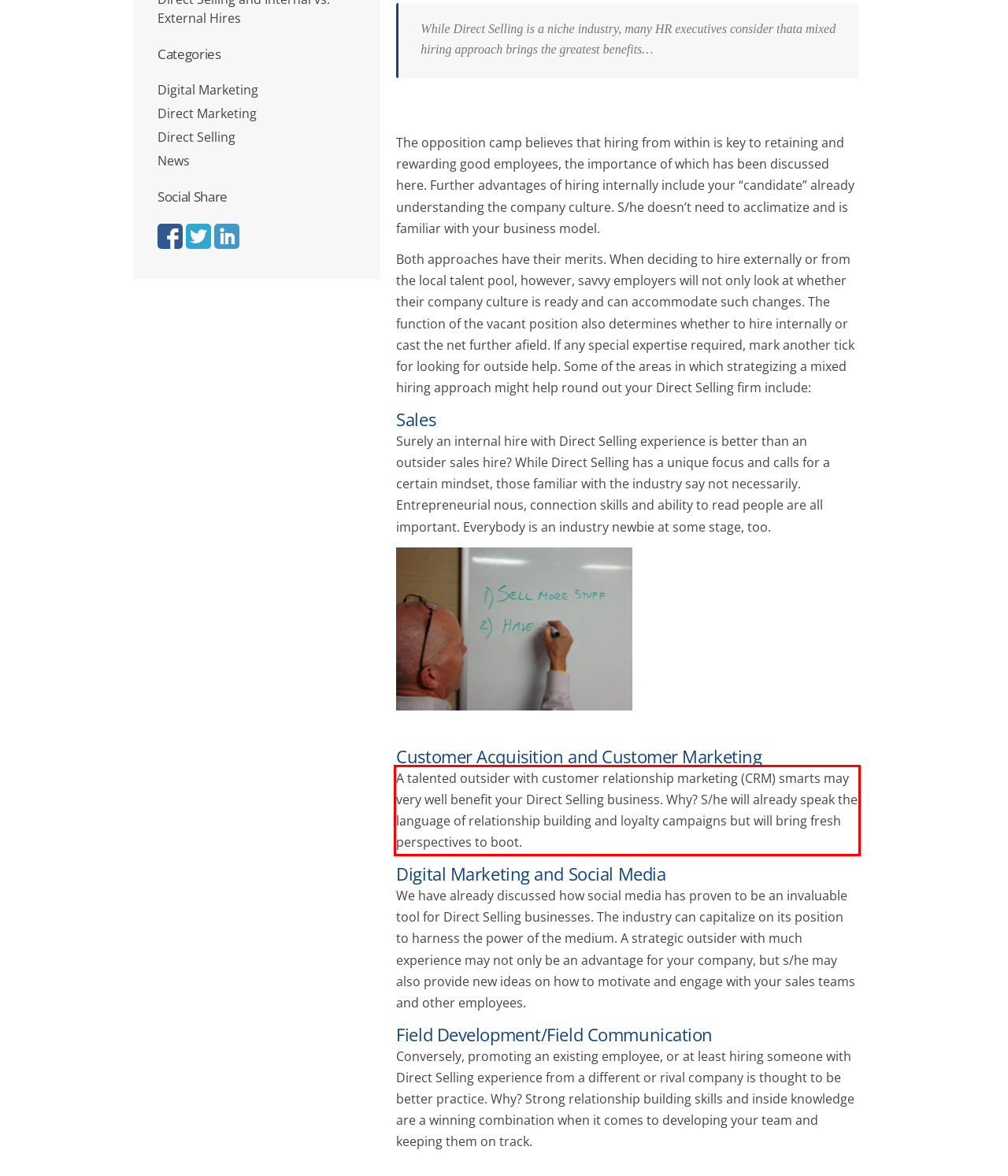Given the screenshot of a webpage, identify the red rectangle bounding box and recognize the text content inside it, generating the extracted text.

A talented outsider with customer relationship marketing (CRM) smarts may very well benefit your Direct Selling business. Why? S/he will already speak the language of relationship building and loyalty campaigns but will bring fresh perspectives to boot.